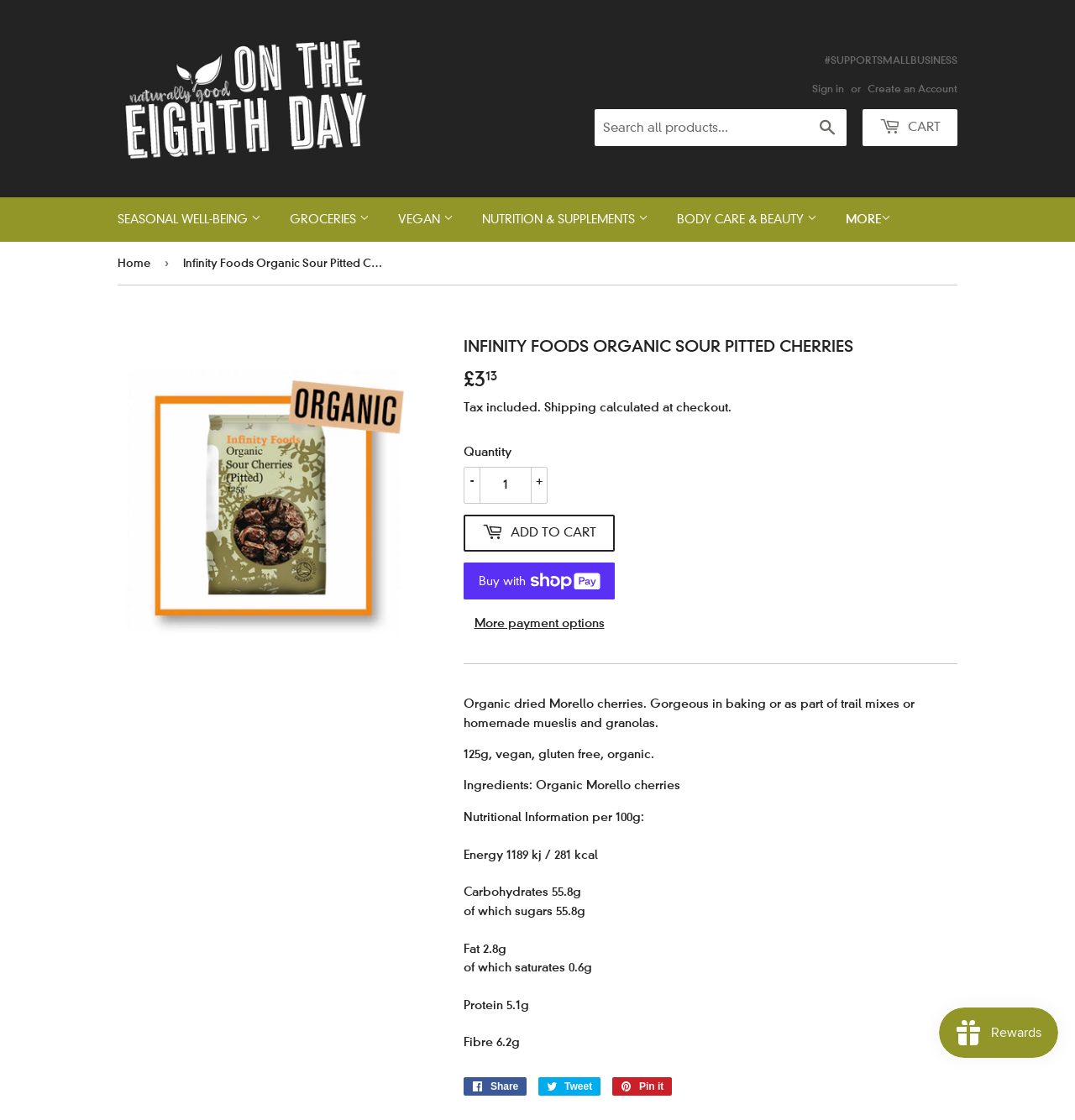Locate the coordinates of the bounding box for the clickable region that fulfills this instruction: "Search all products".

[0.553, 0.097, 0.788, 0.13]